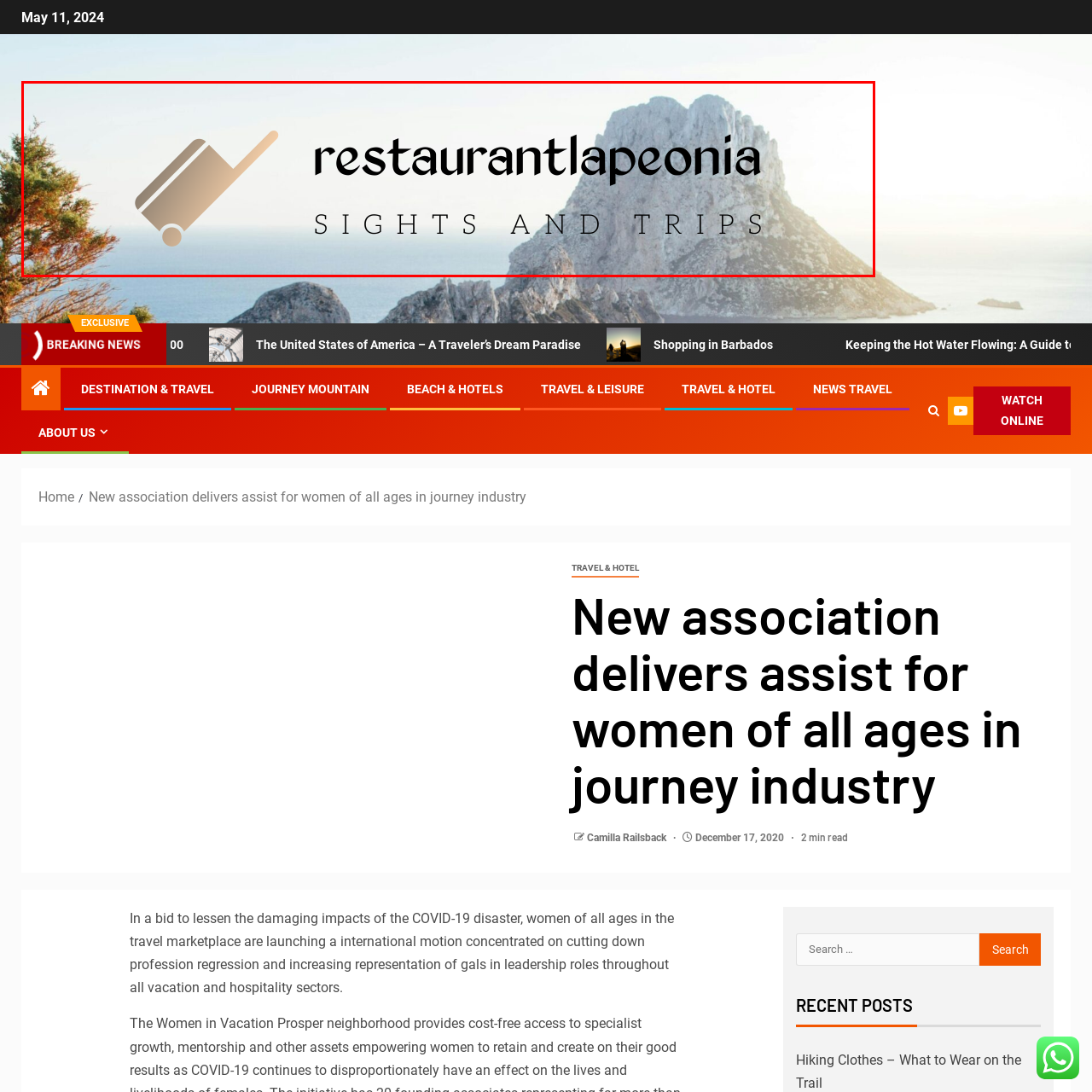Offer a thorough and descriptive summary of the image captured in the red bounding box.

The image showcases the brand identity of "restaurantlapeonia," a travel-focused platform. Prominently displayed is a distinctive logo featuring a stylized luggage cart, representing the essence of travel and adventure. The text elegantly displays the name "restaurantlapeonia," accompanied by the tagline "SIGHTS AND TRIPS," emphasizing the site's dedication to travel experiences. The backdrop is a serene coastal landscape, complementing the theme of exploration and wanderlust. This visual communicates a welcoming invitation to discover new travel destinations and culinary delights, aligning perfectly with the platform's mission to serve women in the travel industry.